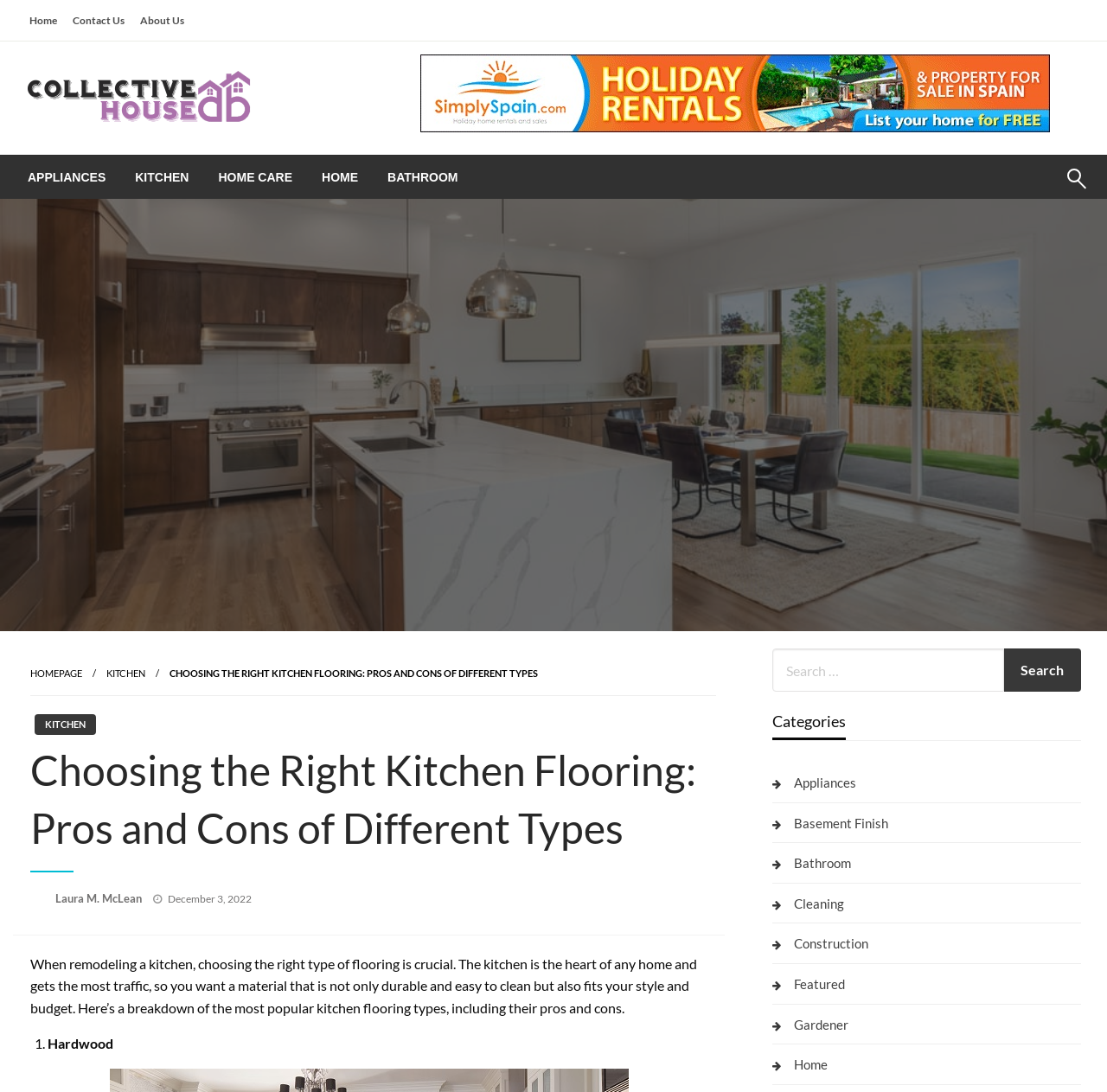Answer the question using only one word or a concise phrase: What is the first type of kitchen flooring mentioned in the article?

Hardwood